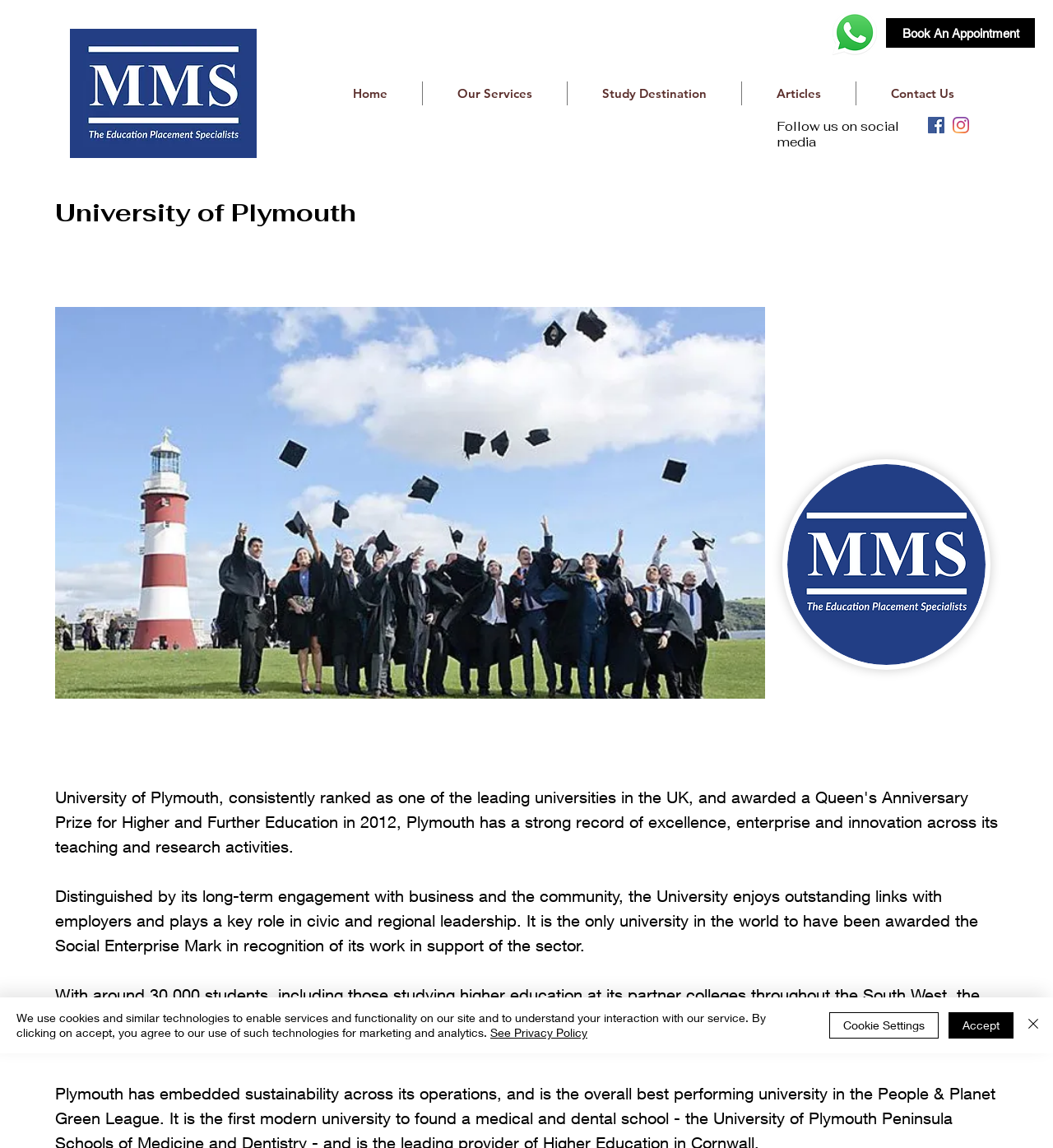Based on the image, please respond to the question with as much detail as possible:
What social media platforms are listed on the webpage?

I analyzed the list element with ID 827, which contains links to social media platforms, and found that facebook and instagram are listed.